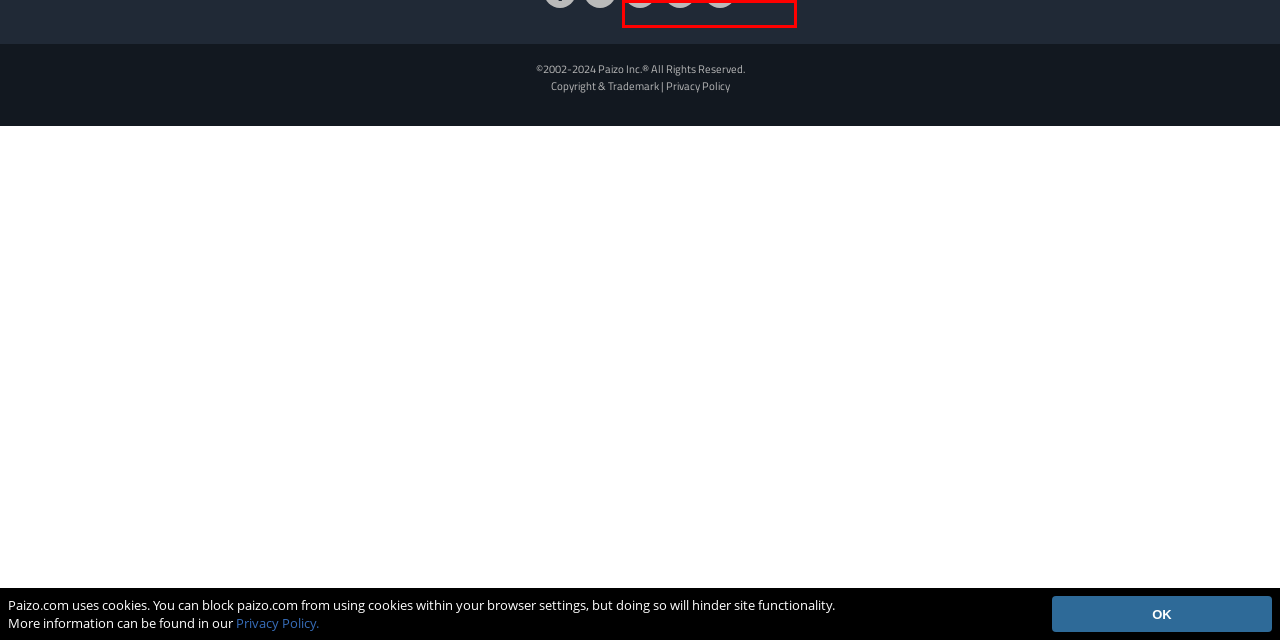You are given a screenshot depicting a webpage with a red bounding box around a UI element. Select the description that best corresponds to the new webpage after clicking the selected element. Here are the choices:
A. paizo.com - Store / Award Winners
B. Pathfinder Adventure Card Society | Organized Play | Paizo
C. PaizoCon Online – The annual celebration of all things Paizo! | Paizo
D. paizo.com - Store / Downloads
E. Official Pathfinder FAQ and Errata | Paizo
F. paizo.com - Paizo / Where to Buy
G. paizo.com - Pathfinder / Compatibility
H. Official Paizo Organized Play FAQ | Paizo

A